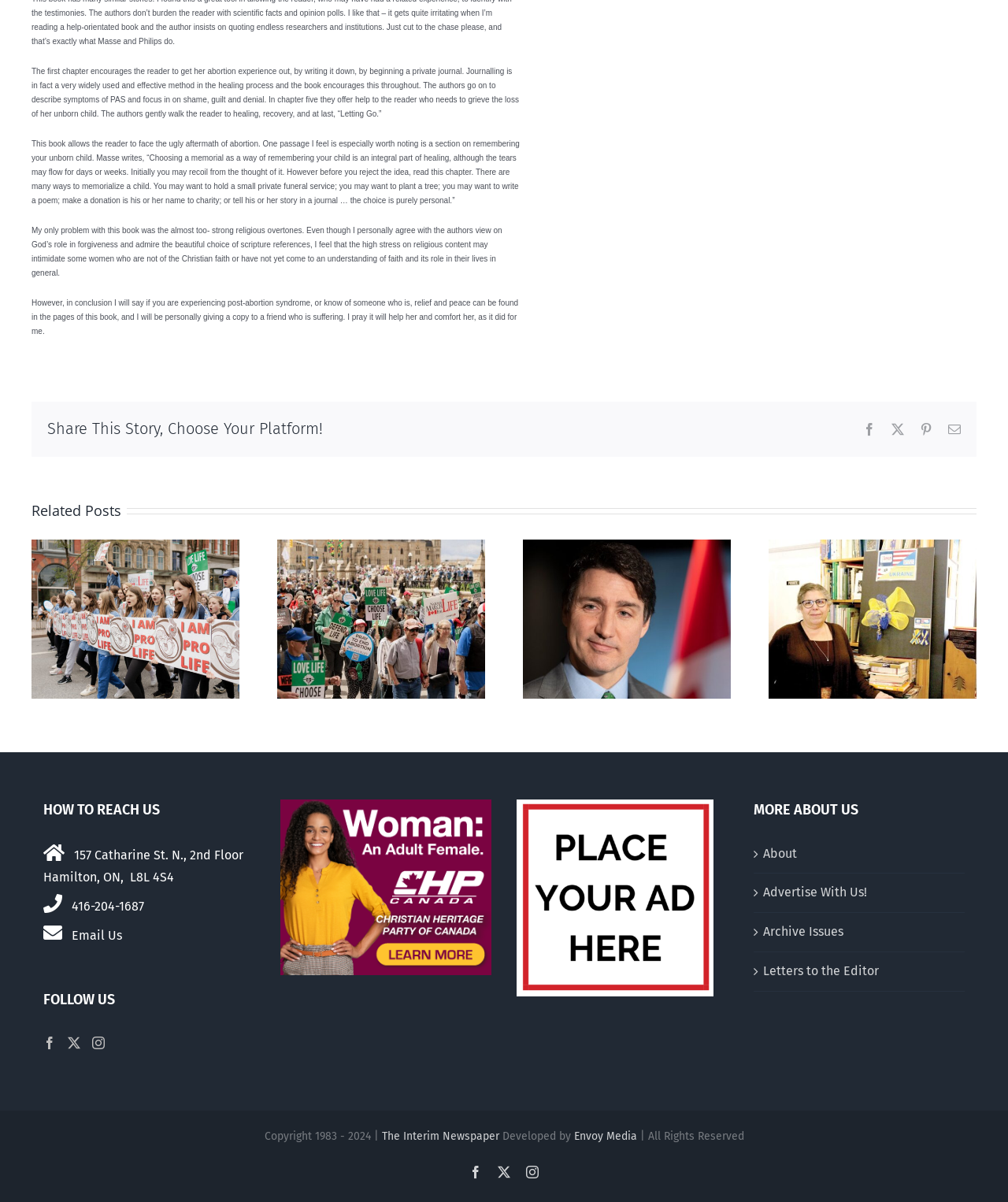Please use the details from the image to answer the following question comprehensively:
What social media platforms can you follow the Interim on?

The Interim's social media presence is listed at the bottom of the page, including links to their Facebook, Twitter, and Instagram profiles, which can be used to follow them.